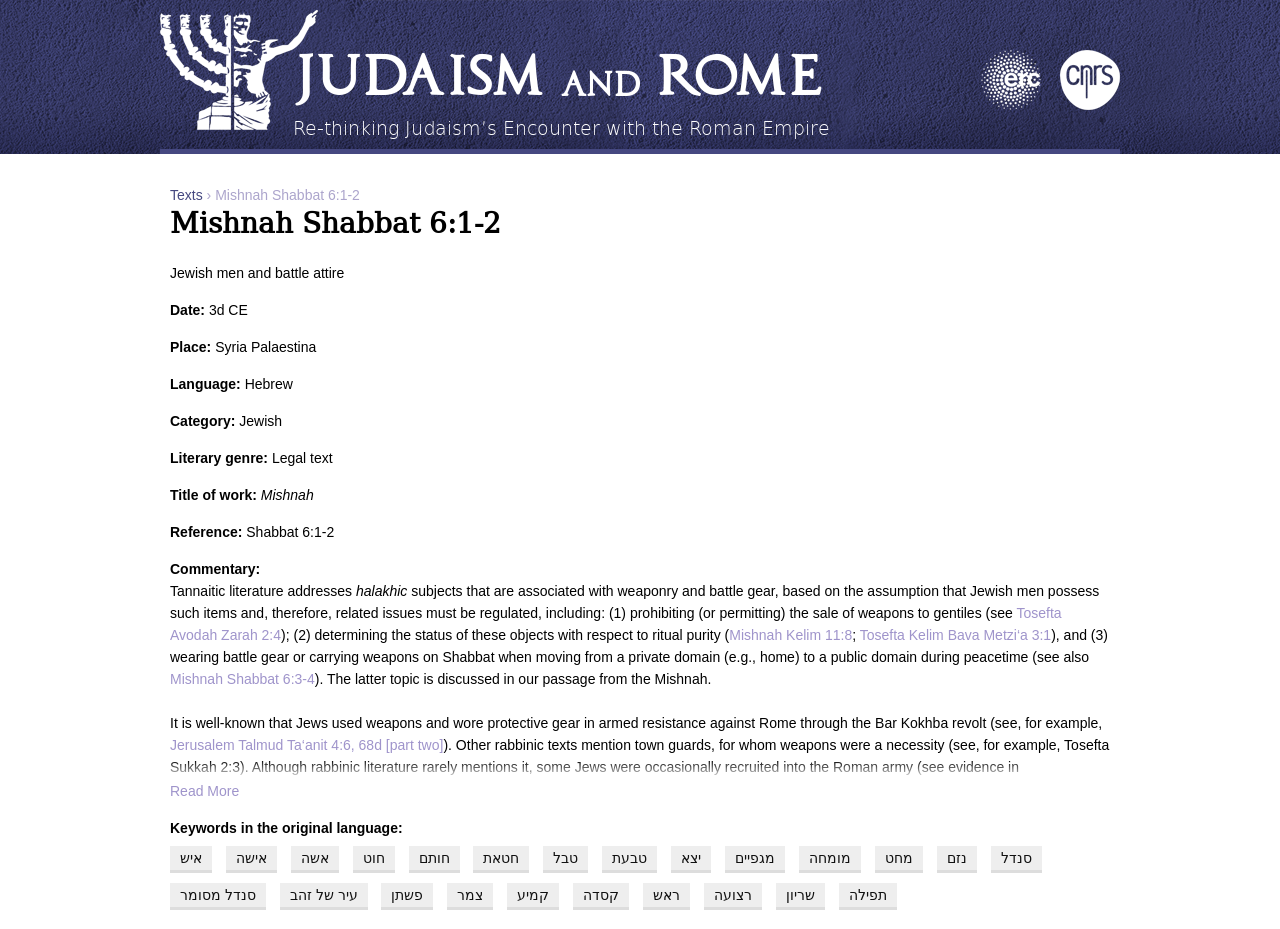Please locate the bounding box coordinates for the element that should be clicked to achieve the following instruction: "View the commentary on Jewish men and battle attire". Ensure the coordinates are given as four float numbers between 0 and 1, i.e., [left, top, right, bottom].

[0.133, 0.285, 0.269, 0.303]